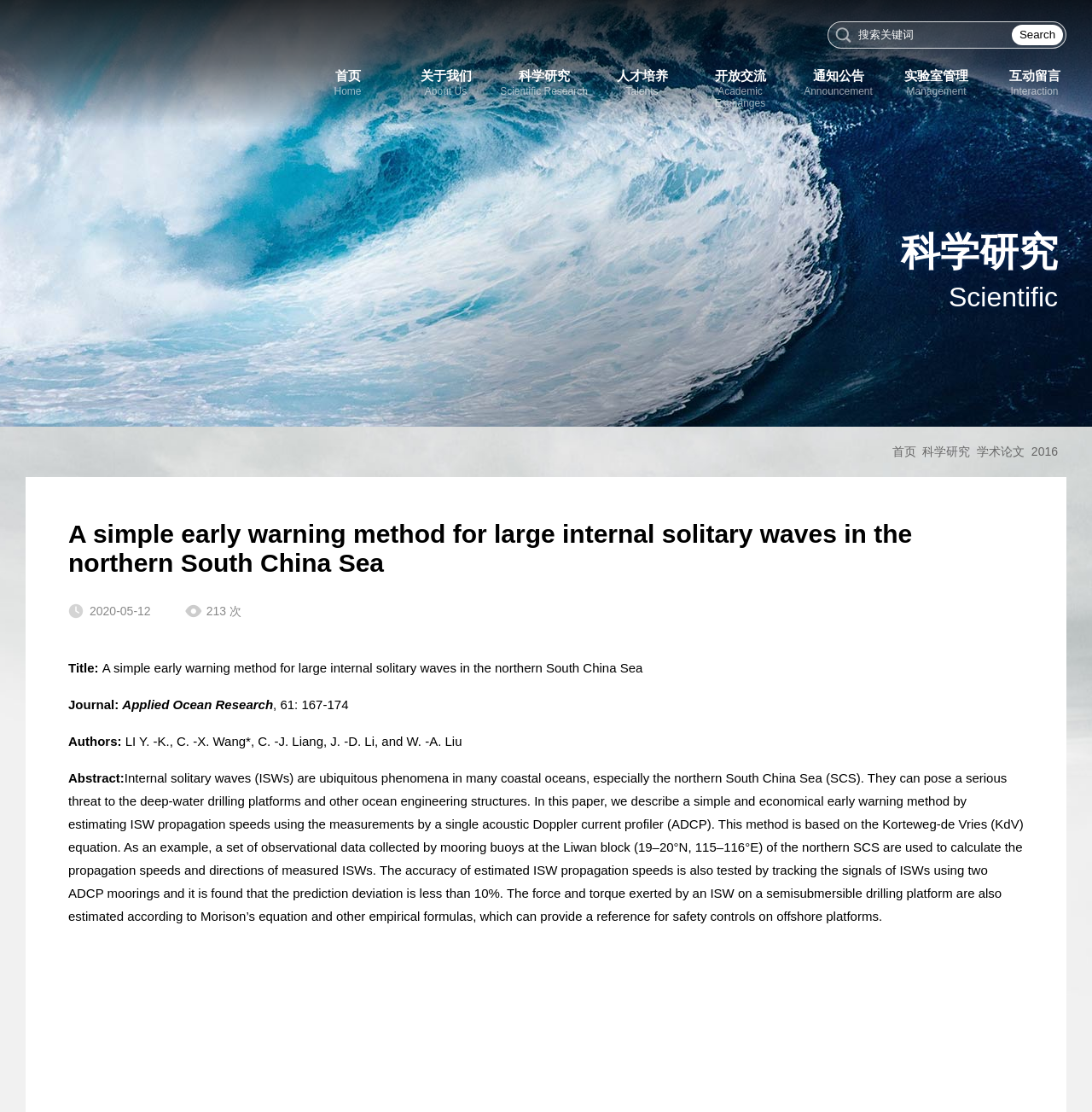Respond to the following question using a concise word or phrase: 
What is the purpose of the paper?

To describe a simple and economical early warning method for large internal solitary waves